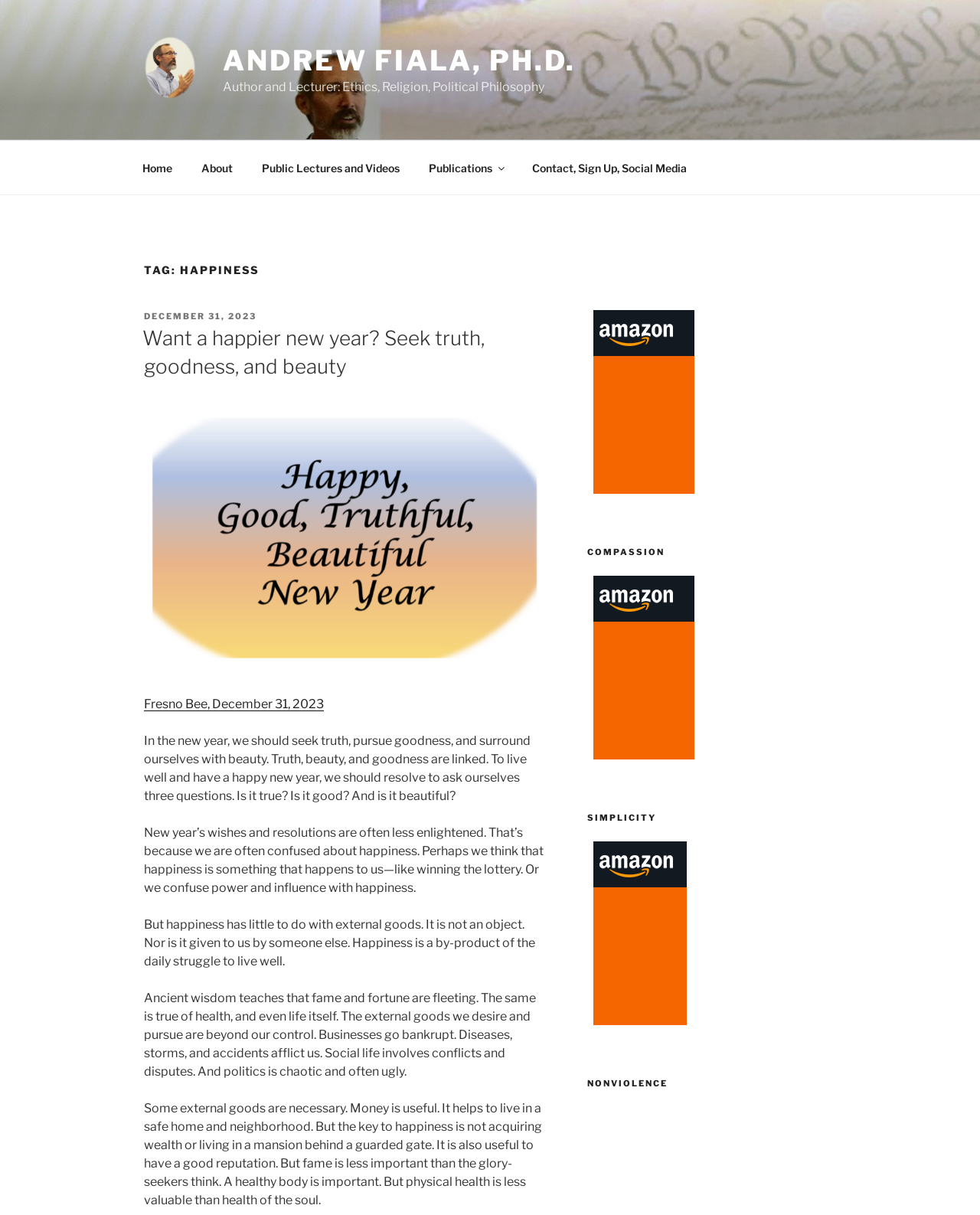Determine the bounding box coordinates of the region to click in order to accomplish the following instruction: "View the 'ALL 4 COMMS' Instagram page". Provide the coordinates as four float numbers between 0 and 1, specifically [left, top, right, bottom].

None